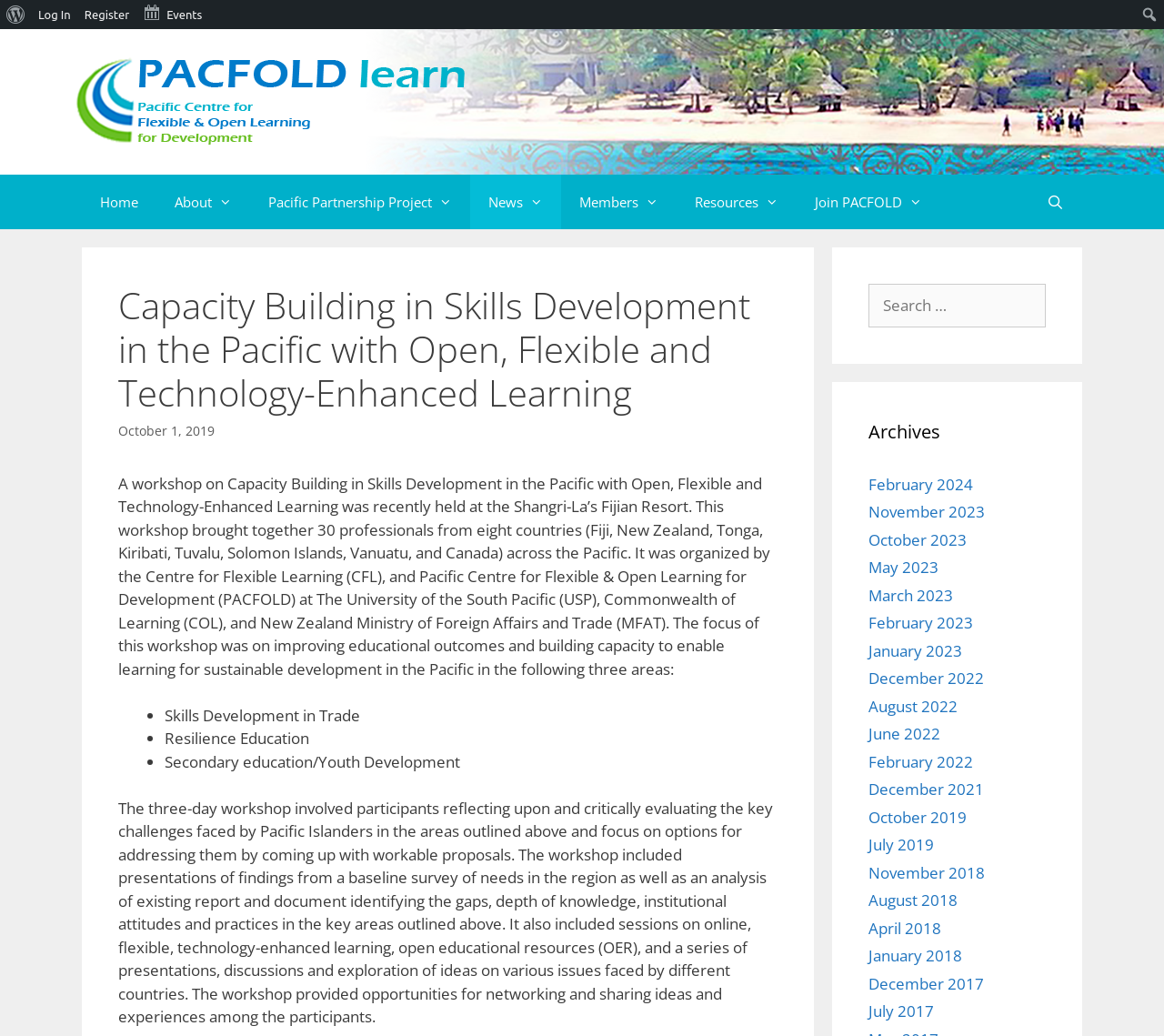Can you find the bounding box coordinates for the element that needs to be clicked to execute this instruction: "Explore the resources section"? The coordinates should be given as four float numbers between 0 and 1, i.e., [left, top, right, bottom].

[0.581, 0.169, 0.684, 0.221]